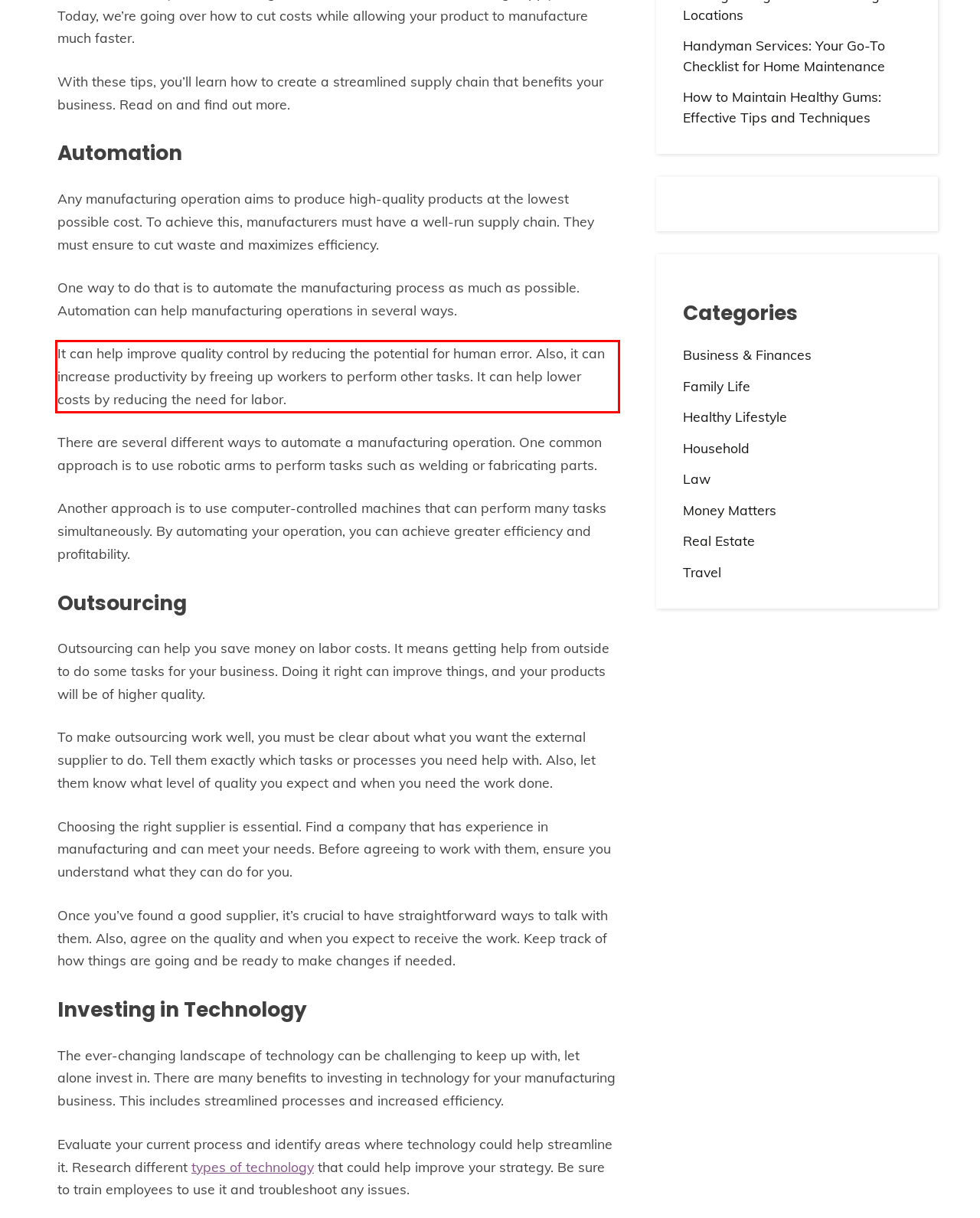Examine the screenshot of the webpage, locate the red bounding box, and perform OCR to extract the text contained within it.

It can help improve quality control by reducing the potential for human error. Also, it can increase productivity by freeing up workers to perform other tasks. It can help lower costs by reducing the need for labor.